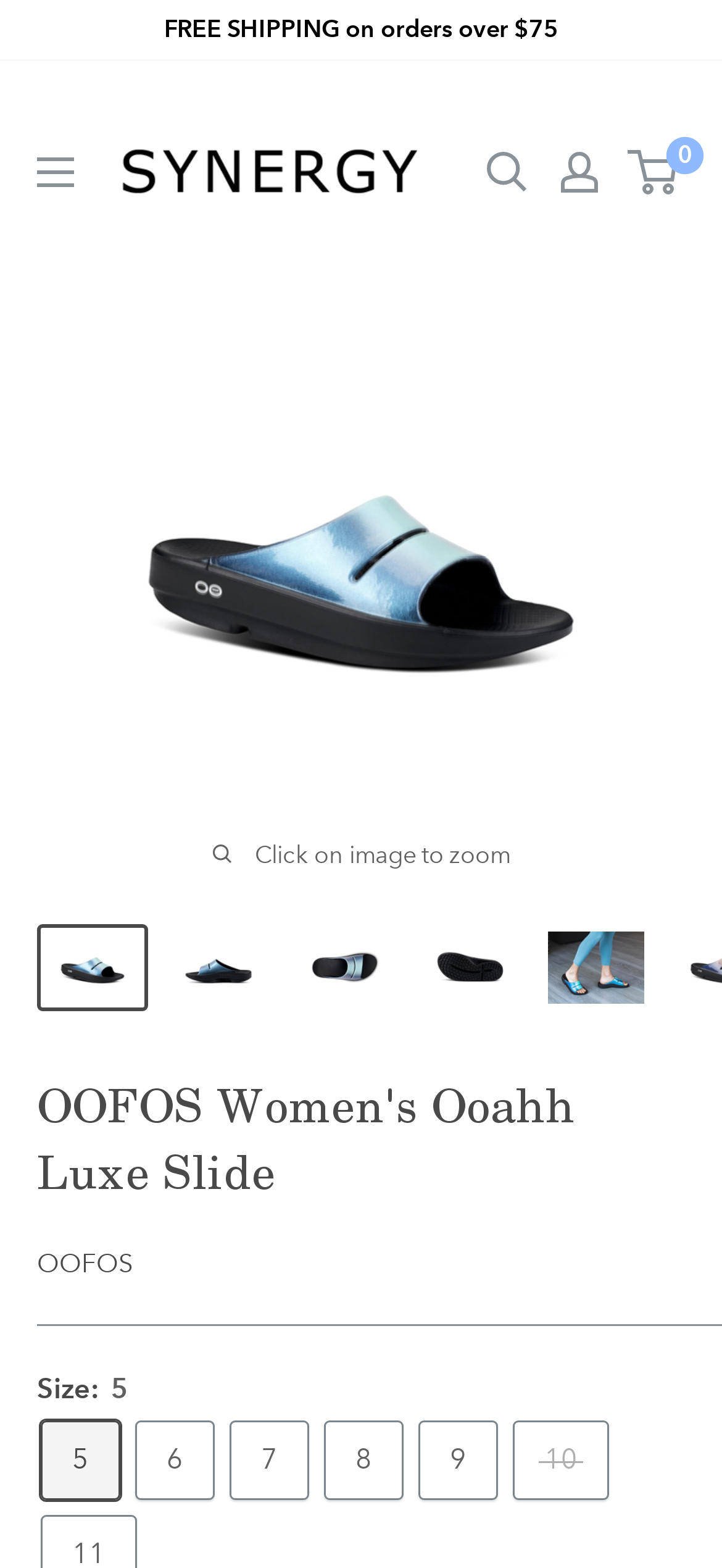Based on the element description, predict the bounding box coordinates (top-left x, top-left y, bottom-right x, bottom-right y) for the UI element in the screenshot: aria-label="Open search"

[0.674, 0.097, 0.731, 0.123]